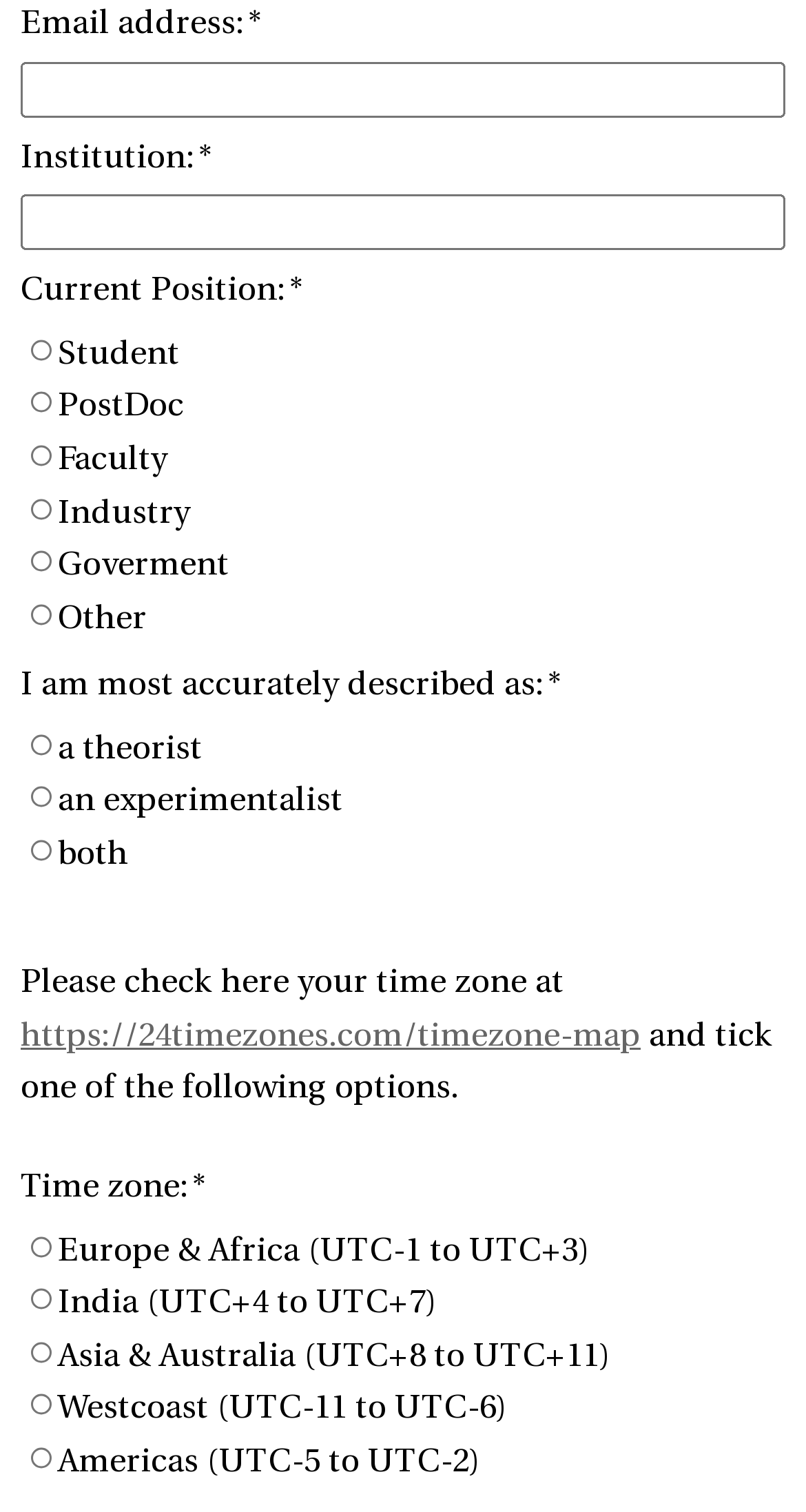Identify the bounding box of the HTML element described as: "name="values[Email address]" title="Email address:"".

[0.026, 0.04, 0.974, 0.077]